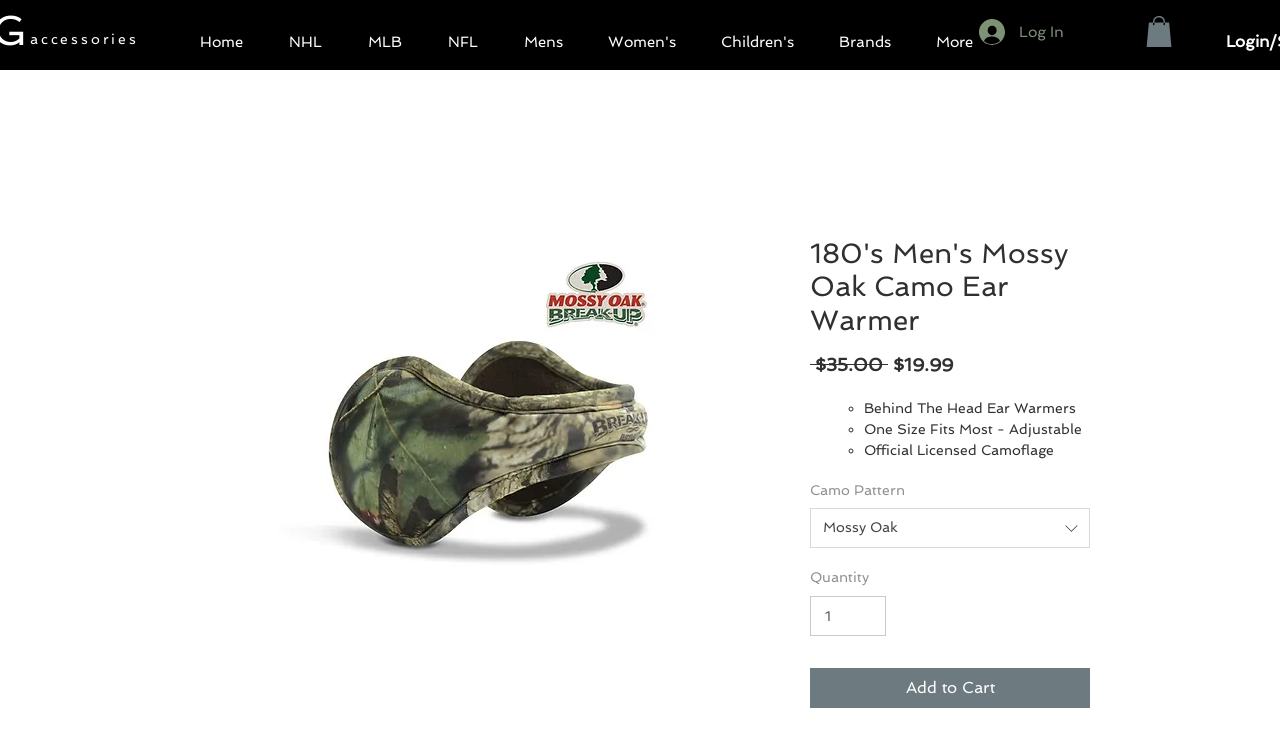Using the details in the image, give a detailed response to the question below:
What is the type of ear warmer?

The type of ear warmer can be found in the product description section, where it is listed as 'Behind The Head Ear Warmers'.